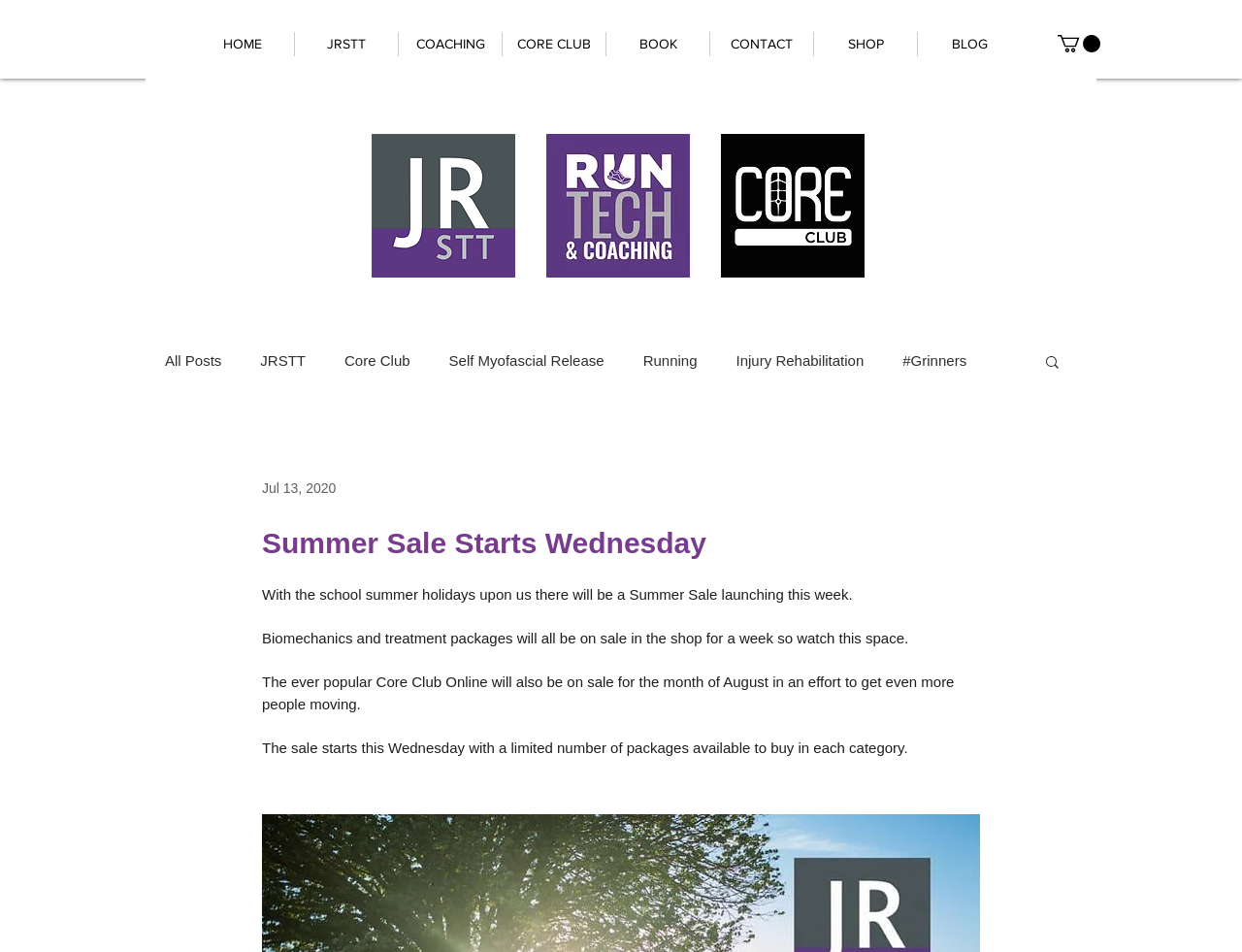Please use the details from the image to answer the following question comprehensively:
How many images are there in the webpage?

I searched the webpage and found 5 images, including the logo images and the search button image.